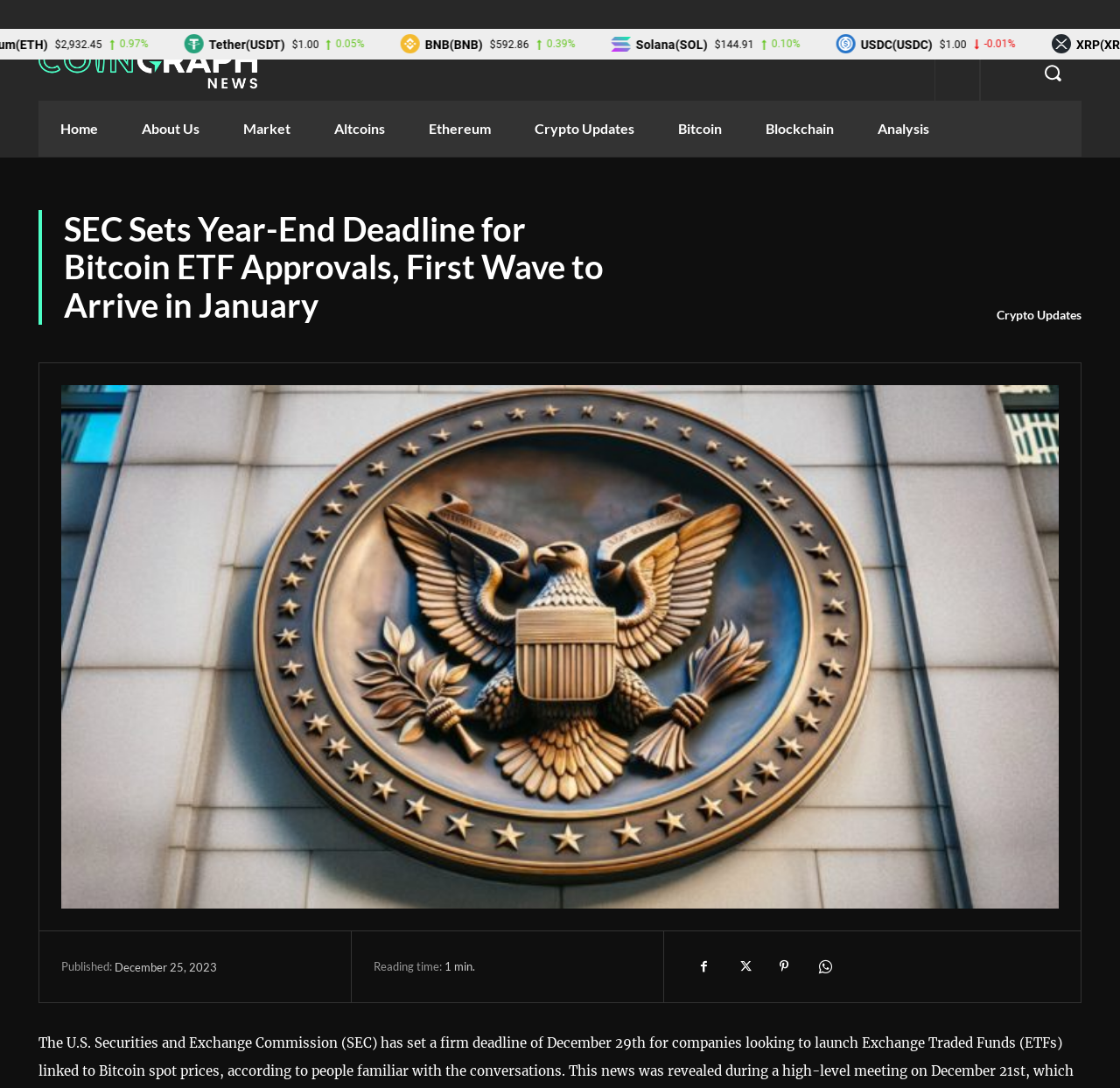Give a concise answer using only one word or phrase for this question:
What is the price of BNB?

$592.86